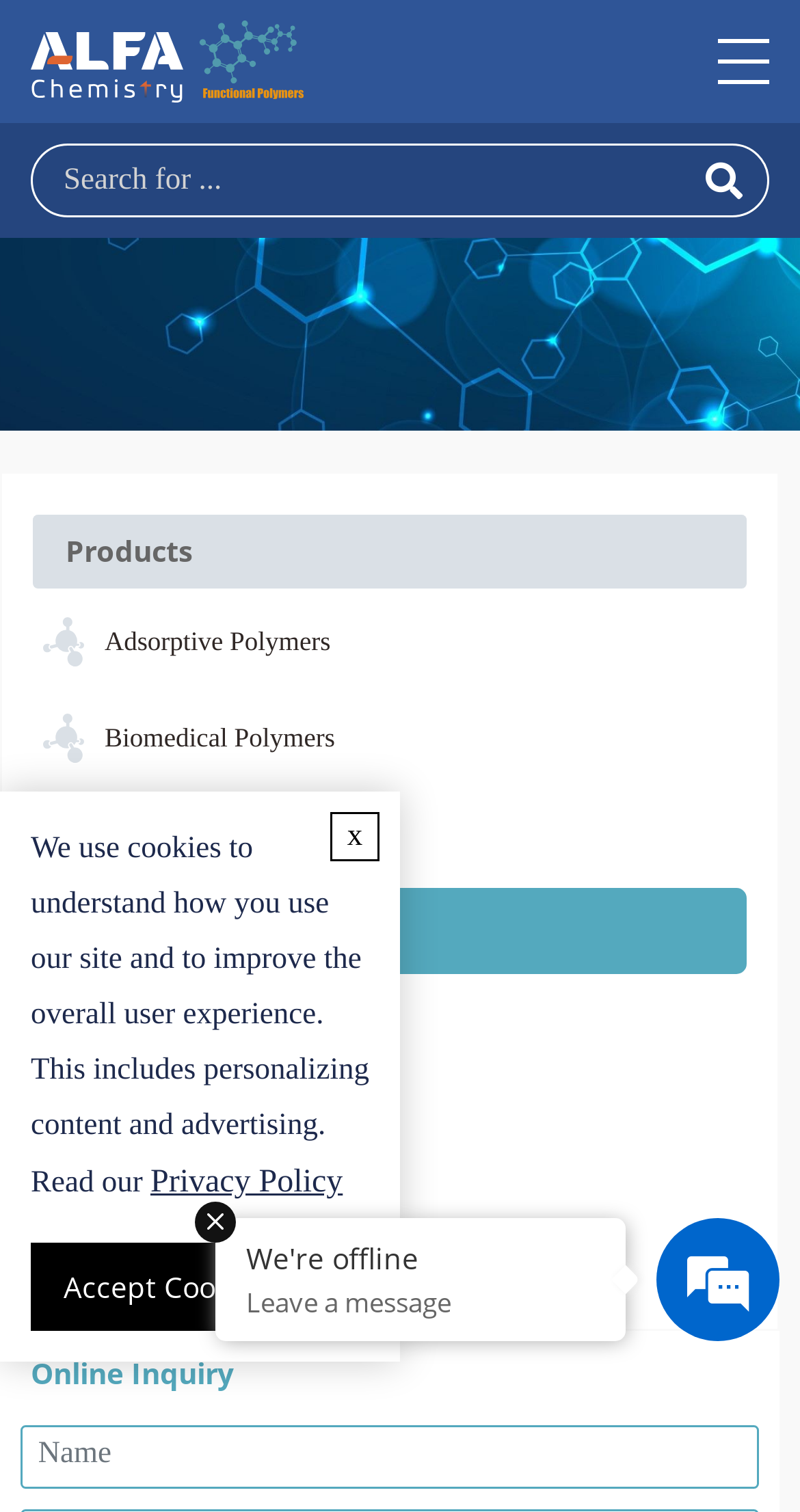Based on the visual content of the image, answer the question thoroughly: What is the purpose of the textbox at the top?

The textbox at the top has a placeholder text 'Search for...'. This suggests that the purpose of the textbox is to allow users to search for something on the website.